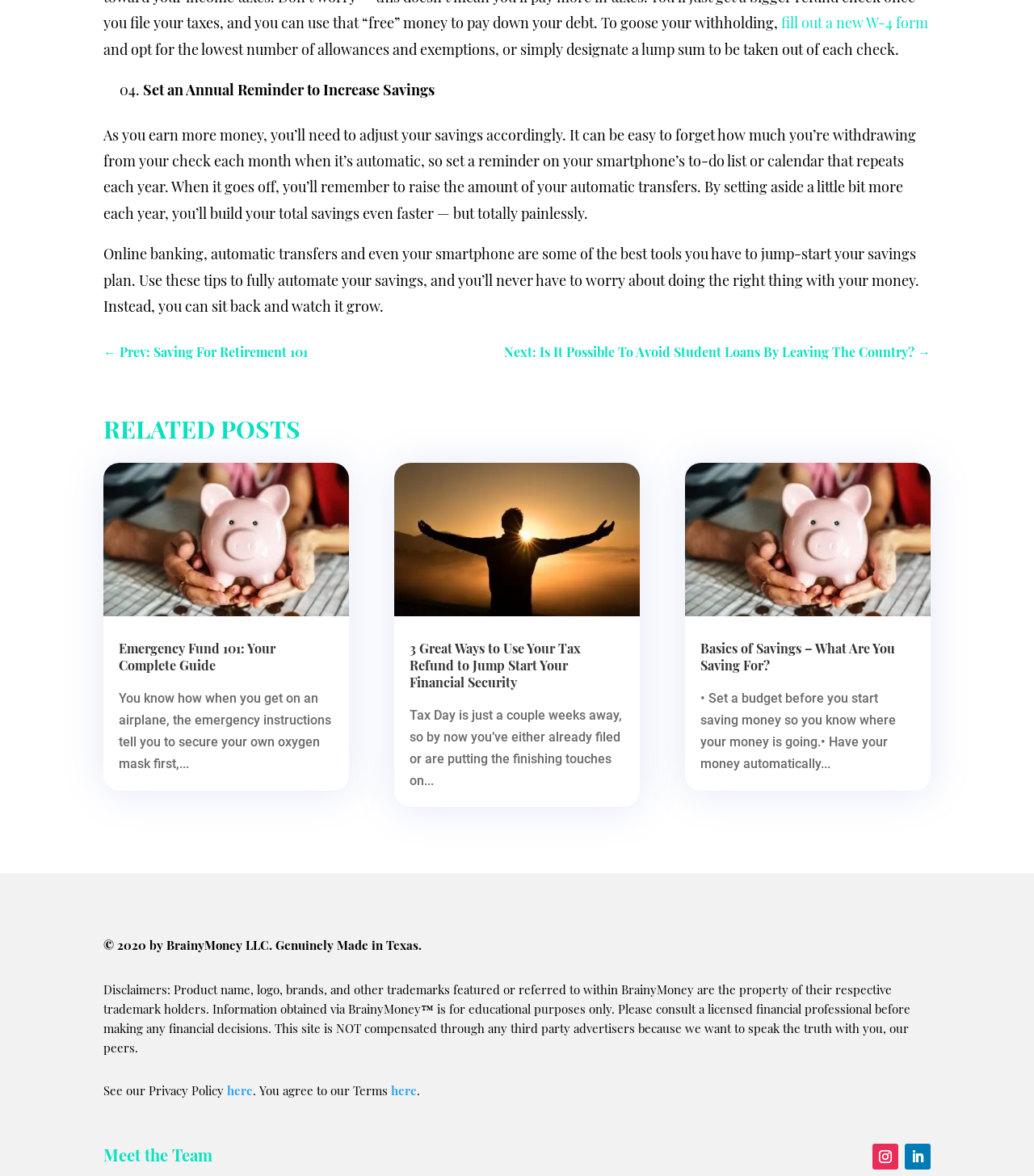What is the purpose of the 'Next' and 'Prev' links?
Please provide a full and detailed response to the question.

The 'Next' and 'Prev' links are likely used to navigate between different articles or posts on the webpage. The 'Next' link points to an article titled 'Is It Possible To Avoid Student Loans By Leaving The Country?' and the 'Prev' link points to an article titled 'Saving For Retirement 101'. This suggests that the links are used to facilitate navigation between related articles.